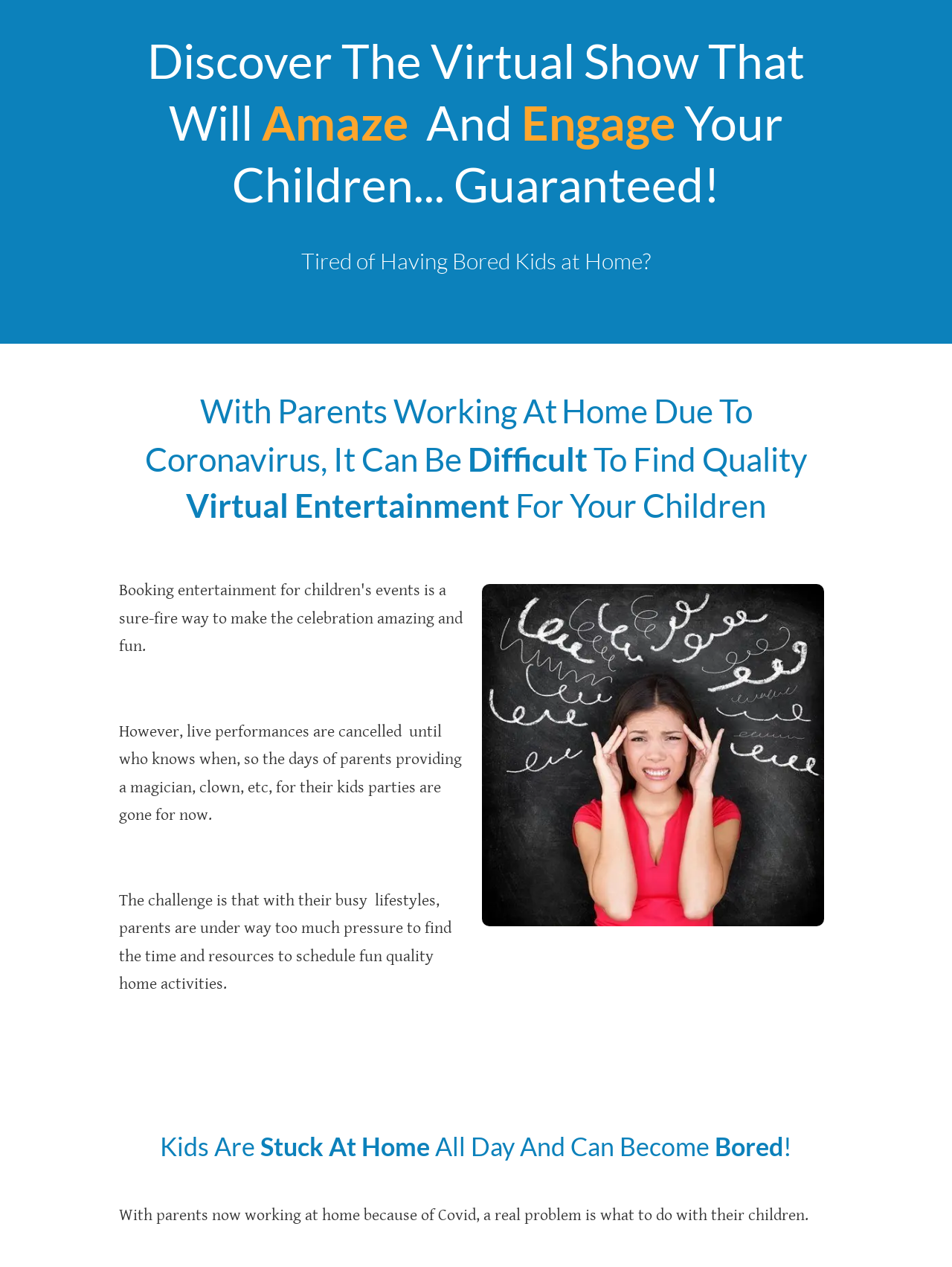What is the tone of the webpage?
From the screenshot, supply a one-word or short-phrase answer.

Concerned